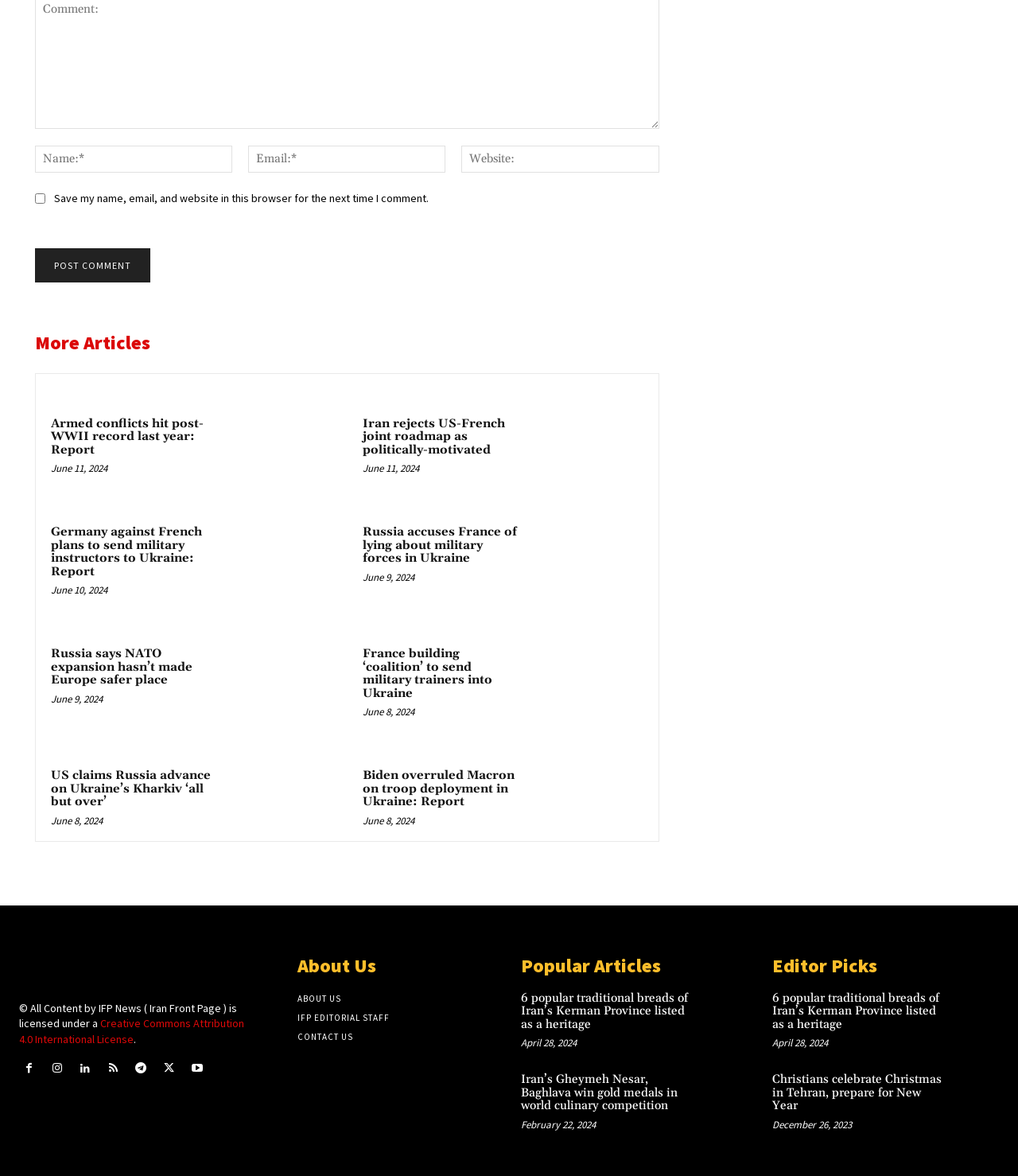Determine the bounding box coordinates of the clickable region to execute the instruction: "Check the copyright information". The coordinates should be four float numbers between 0 and 1, denoted as [left, top, right, bottom].

[0.019, 0.851, 0.233, 0.876]